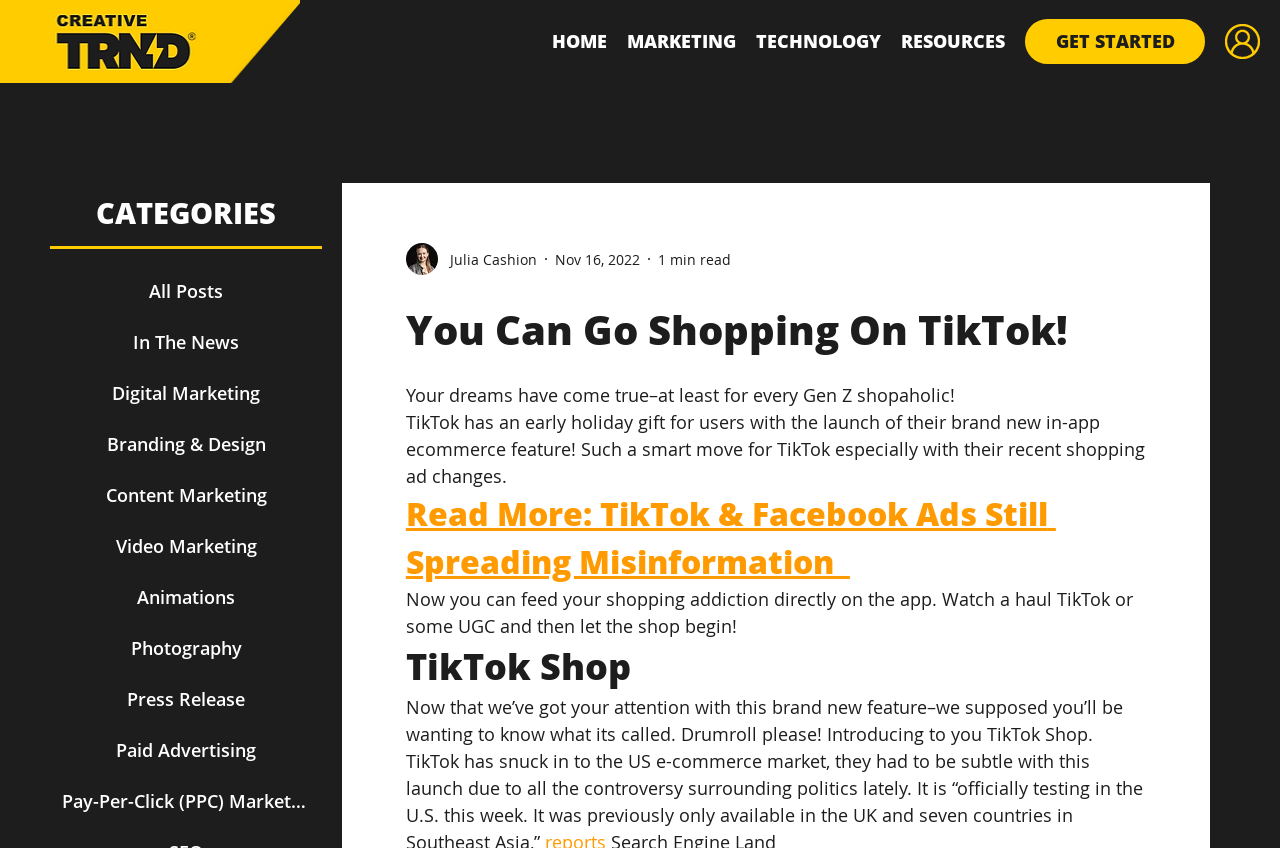Identify the main heading of the webpage and provide its text content.

You Can Go Shopping On TikTok!